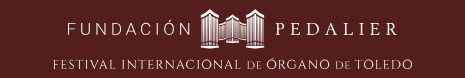Write a descriptive caption for the image, covering all notable aspects.

The image features the logo of Fundación Pedalier, prominently displaying the name "FUNDACIÓN PEDALIER" in elegant, serif font. Below the foundation's name, there is the text "FESTIVAL INTERNACIONAL DE ÓRGANO DE TOLEDO," which signifies the foundation's connection to the prestigious Toledo International Organ Festival. The background is a rich maroon color, adding depth and sophistication to the overall design. The logo is framed by stylized architectural elements that evoke classical columns, symbolizing tradition and cultural heritage, reinforcing the foundation's commitment to the arts and music, particularly the organ. The overall aesthetic is one of elegance, aiming to attract and resonate with enthusiasts of classical music and cultural events.